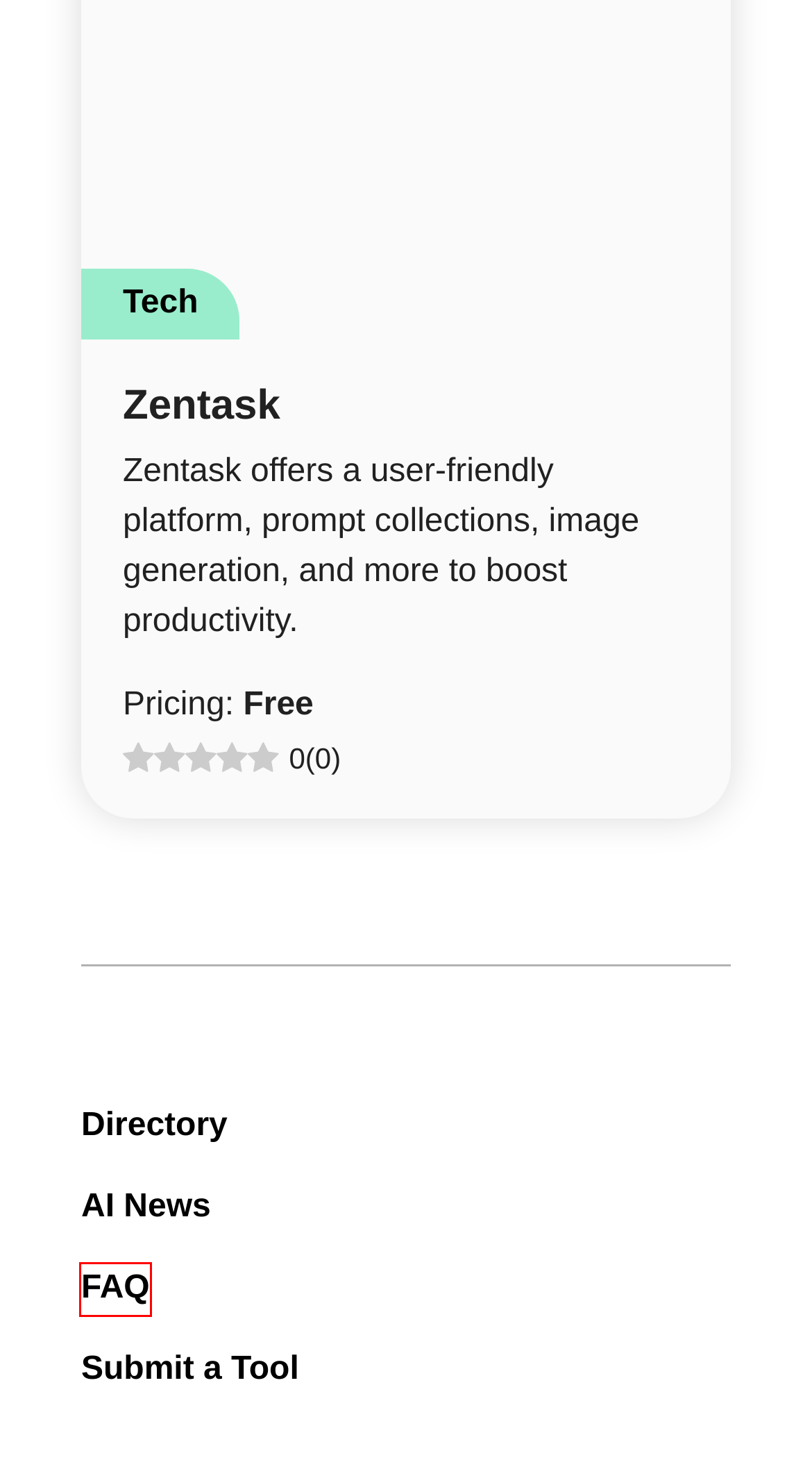Assess the screenshot of a webpage with a red bounding box and determine which webpage description most accurately matches the new page after clicking the element within the red box. Here are the options:
A. Socialite AI - AI Tools and News
B. Saga RPG - AI Tools and News
C. Gliglish - AI Tools and News
D. AI News - AI Tools and News
E. FAQ - AI Tools and News
F. Cut And Remix Songs Automatically | TuneBlades
G. Zentask - AI Tools and News
H. Klap - AI Tools and News

E